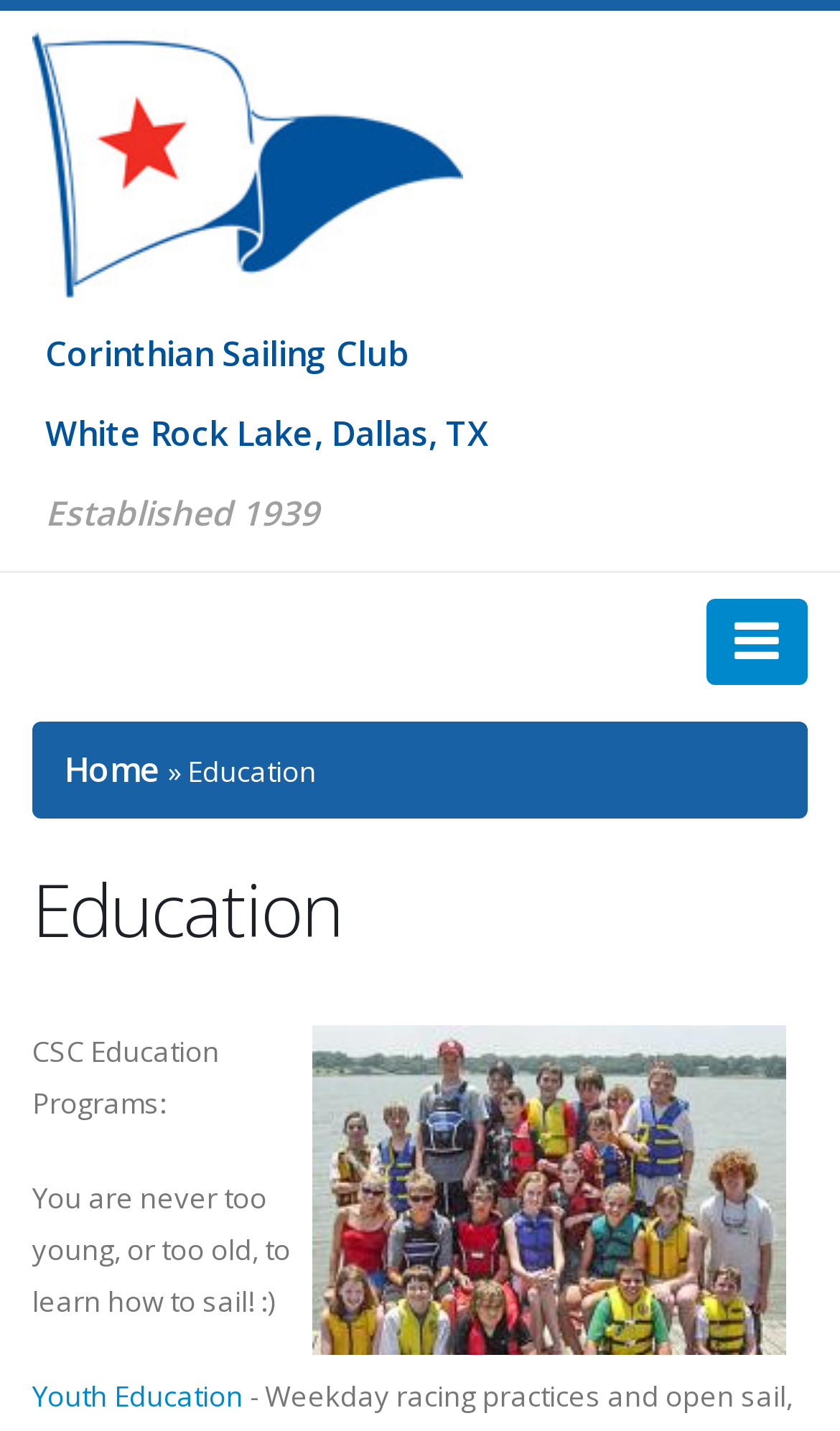What is the name of the sailing club?
From the screenshot, supply a one-word or short-phrase answer.

Corinthian Sailing Club